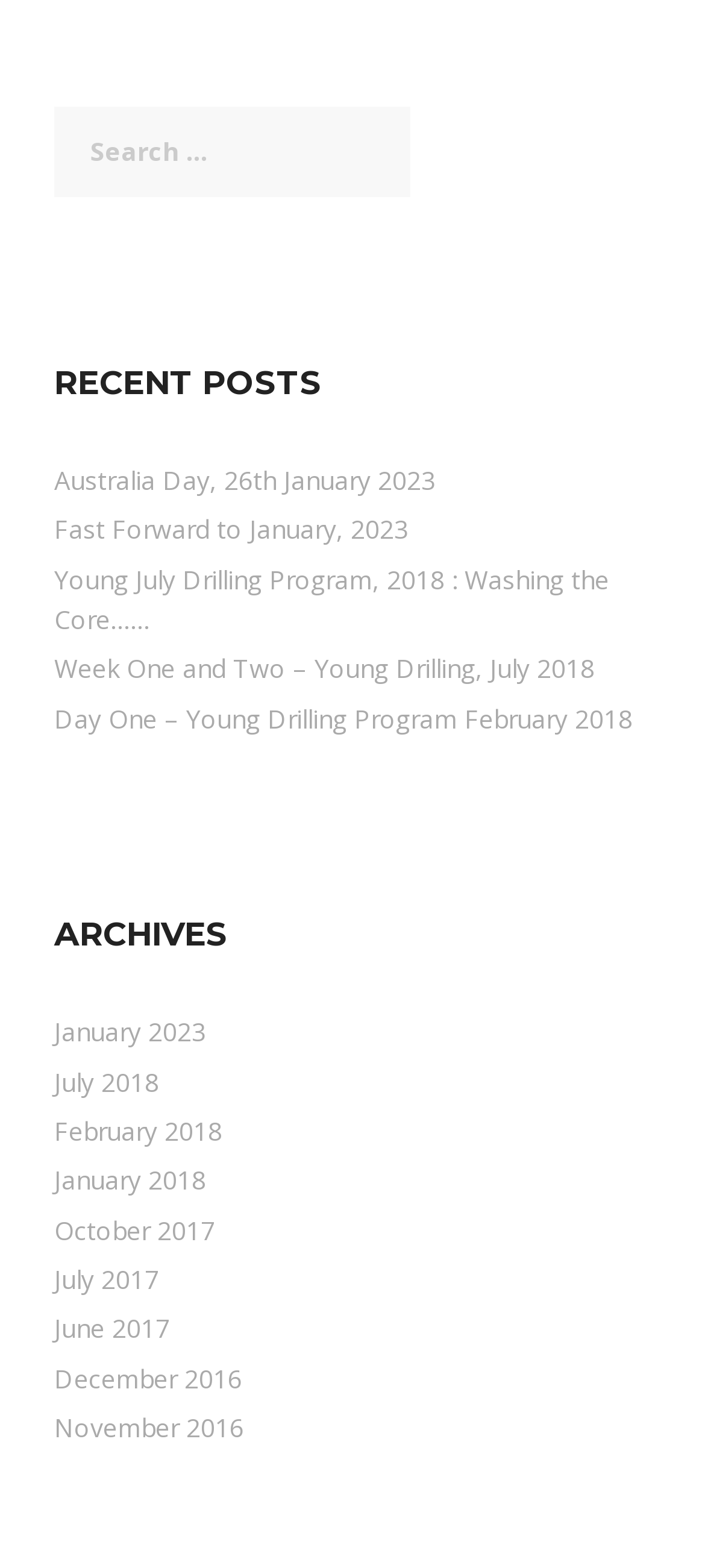Predict the bounding box of the UI element based on this description: "December 2016".

[0.077, 0.868, 0.344, 0.89]